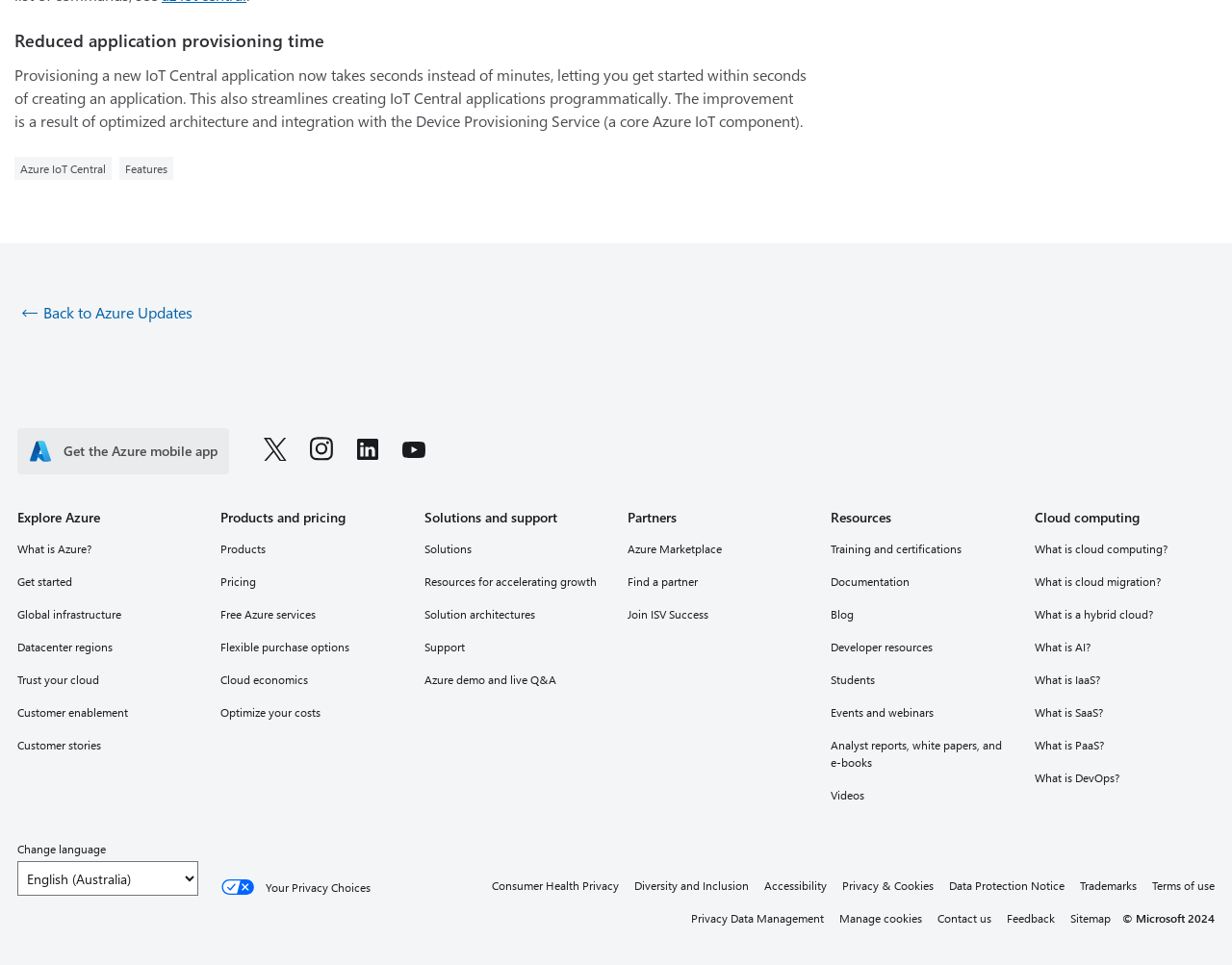Please find the bounding box for the following UI element description. Provide the coordinates in (top-left x, top-left y, bottom-right x, bottom-right y) format, with values between 0 and 1: Privacy Data Management

[0.561, 0.94, 0.669, 0.962]